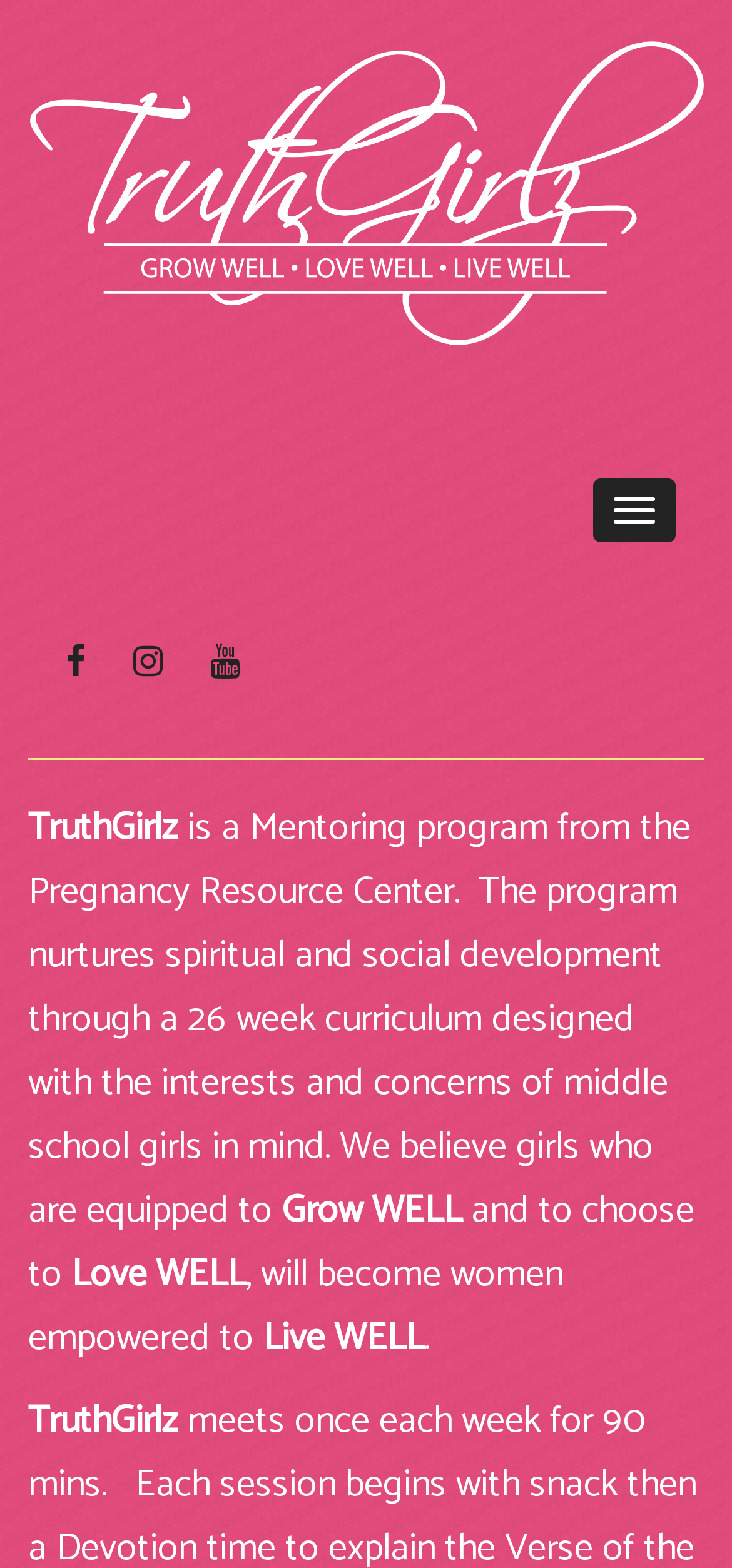Given the description Instagram, predict the bounding box coordinates of the UI element. Ensure the coordinates are in the format (top-left x, top-left y, bottom-right x, bottom-right y) and all values are between 0 and 1.

[0.169, 0.41, 0.236, 0.432]